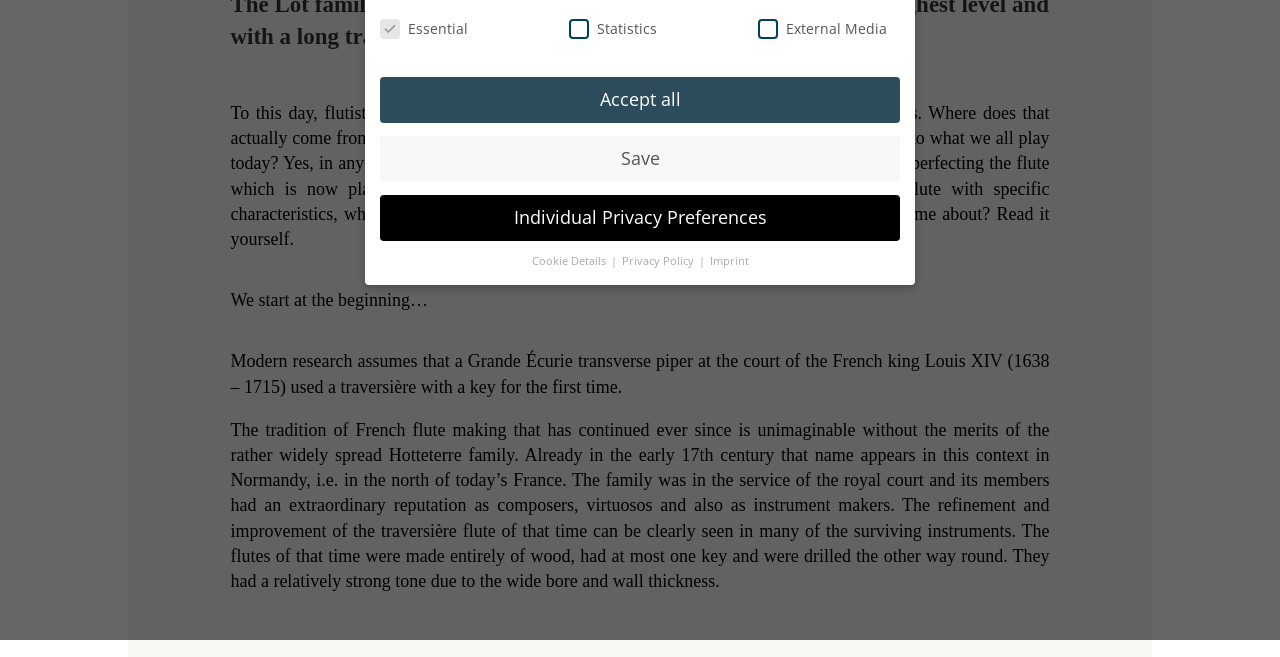Using the provided description Cookie Details, find the bounding box coordinates for the UI element. Provide the coordinates in (top-left x, top-left y, bottom-right x, bottom-right y) format, ensuring all values are between 0 and 1.

[0.415, 0.386, 0.475, 0.407]